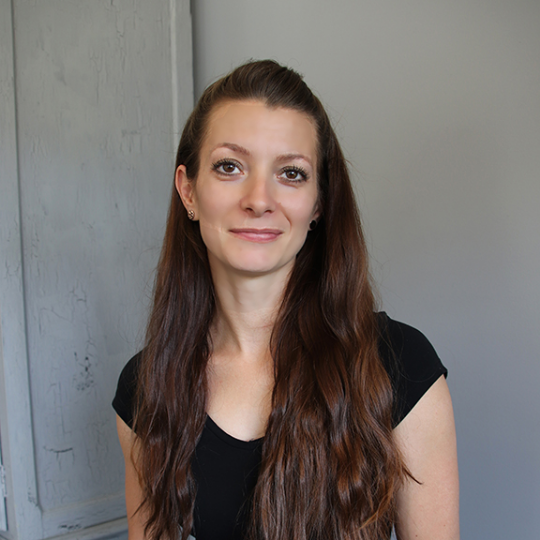Answer the question below in one word or phrase:
How many years of experience does Tiffany have?

Ten years